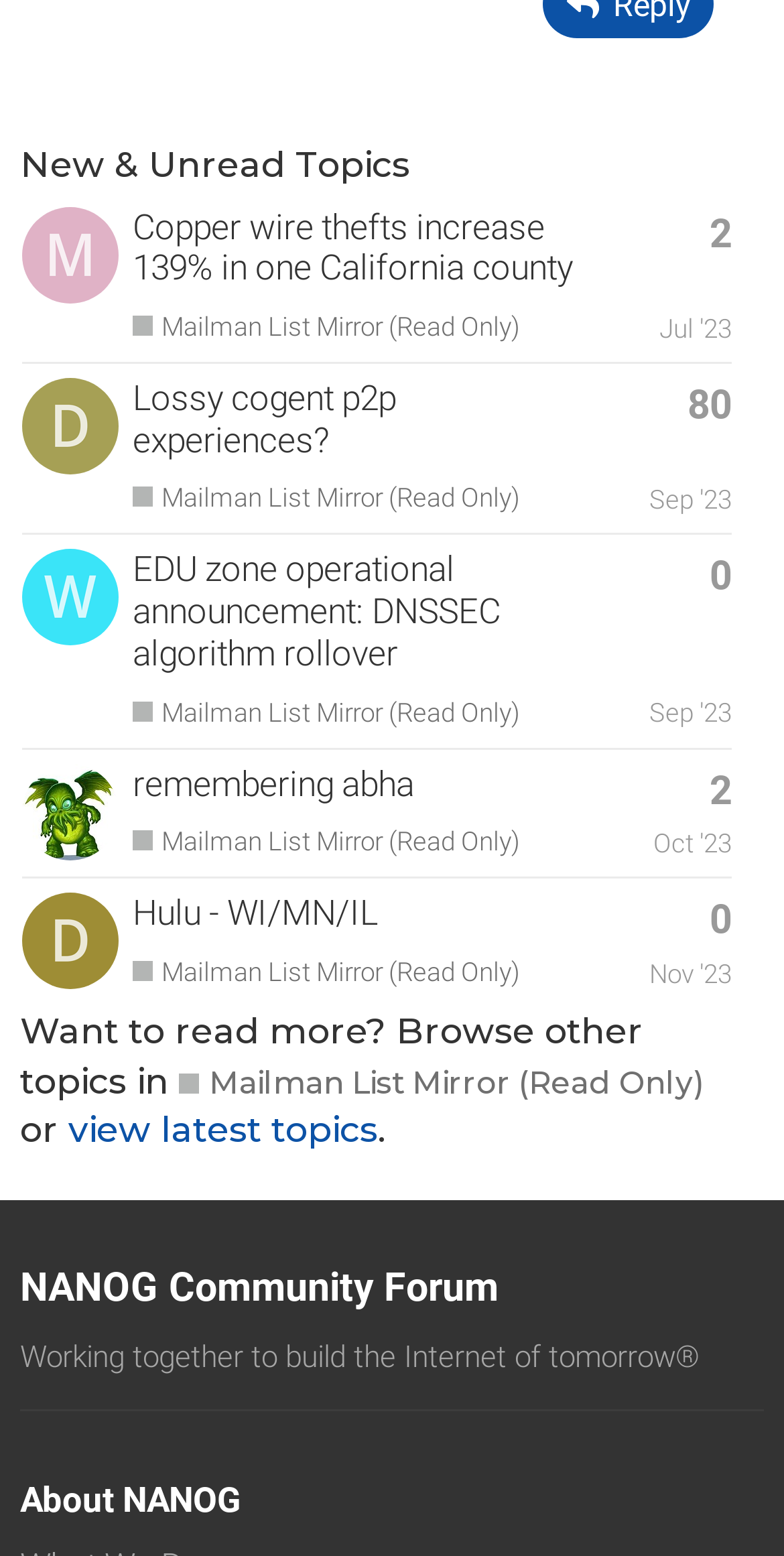How many topics are listed?
Please answer the question with as much detail as possible using the screenshot.

I counted the number of rows in the table, each representing a topic, and found 4 topics listed.